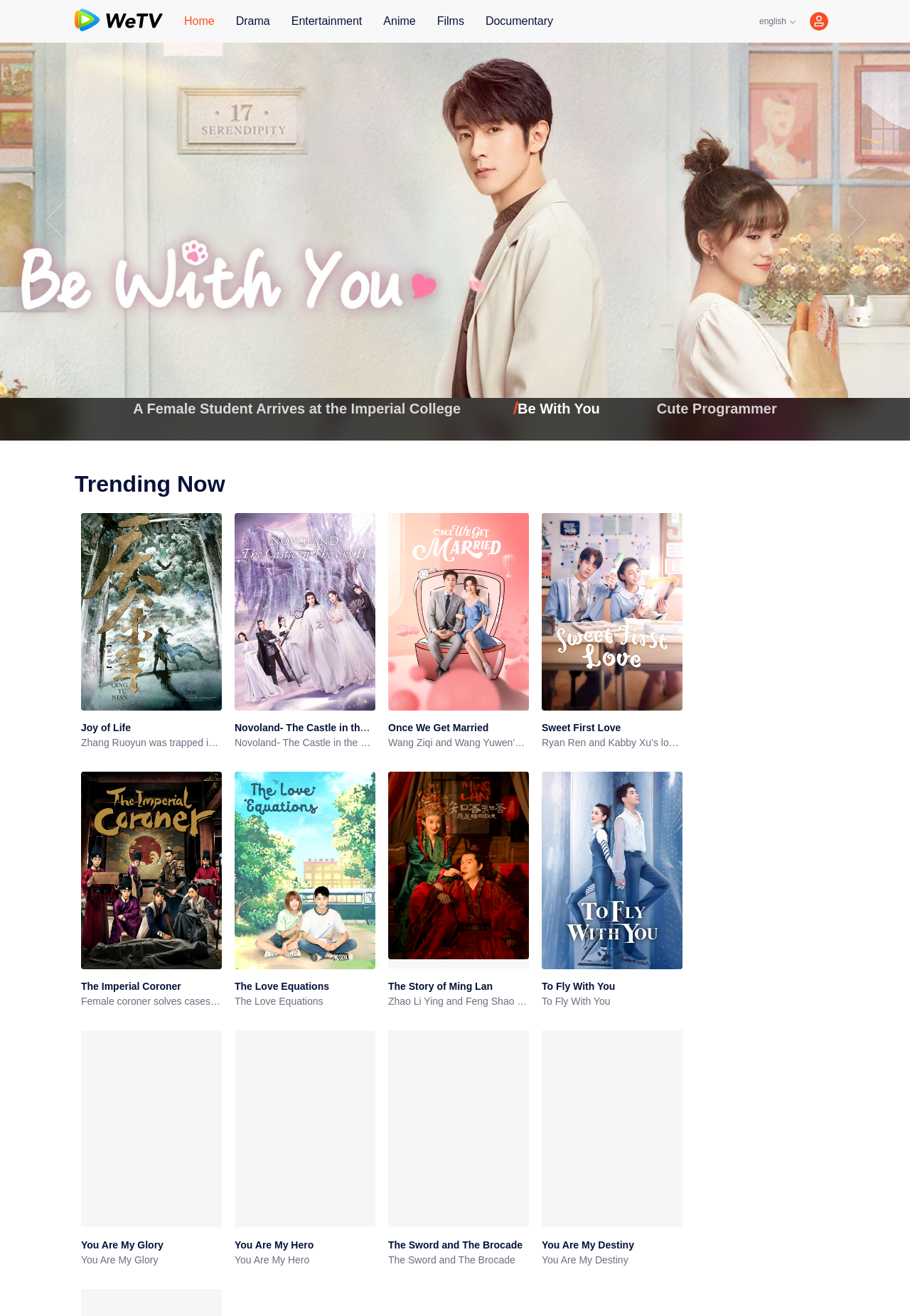Please identify the bounding box coordinates of the element's region that should be clicked to execute the following instruction: "Click on the 'Home' link". The bounding box coordinates must be four float numbers between 0 and 1, i.e., [left, top, right, bottom].

[0.202, 0.01, 0.236, 0.022]